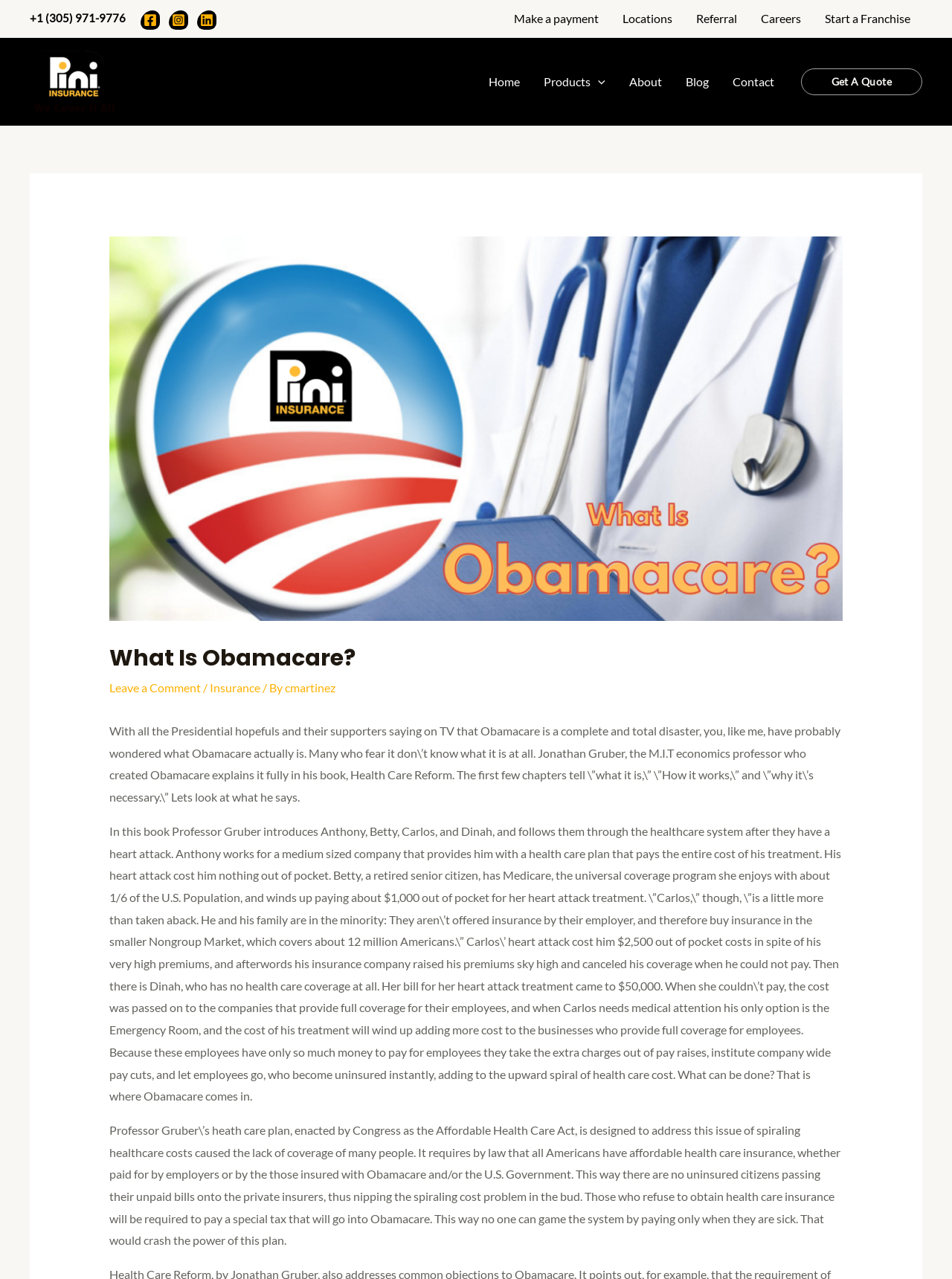What is the text of the webpage's headline?

What Is Obamacare?